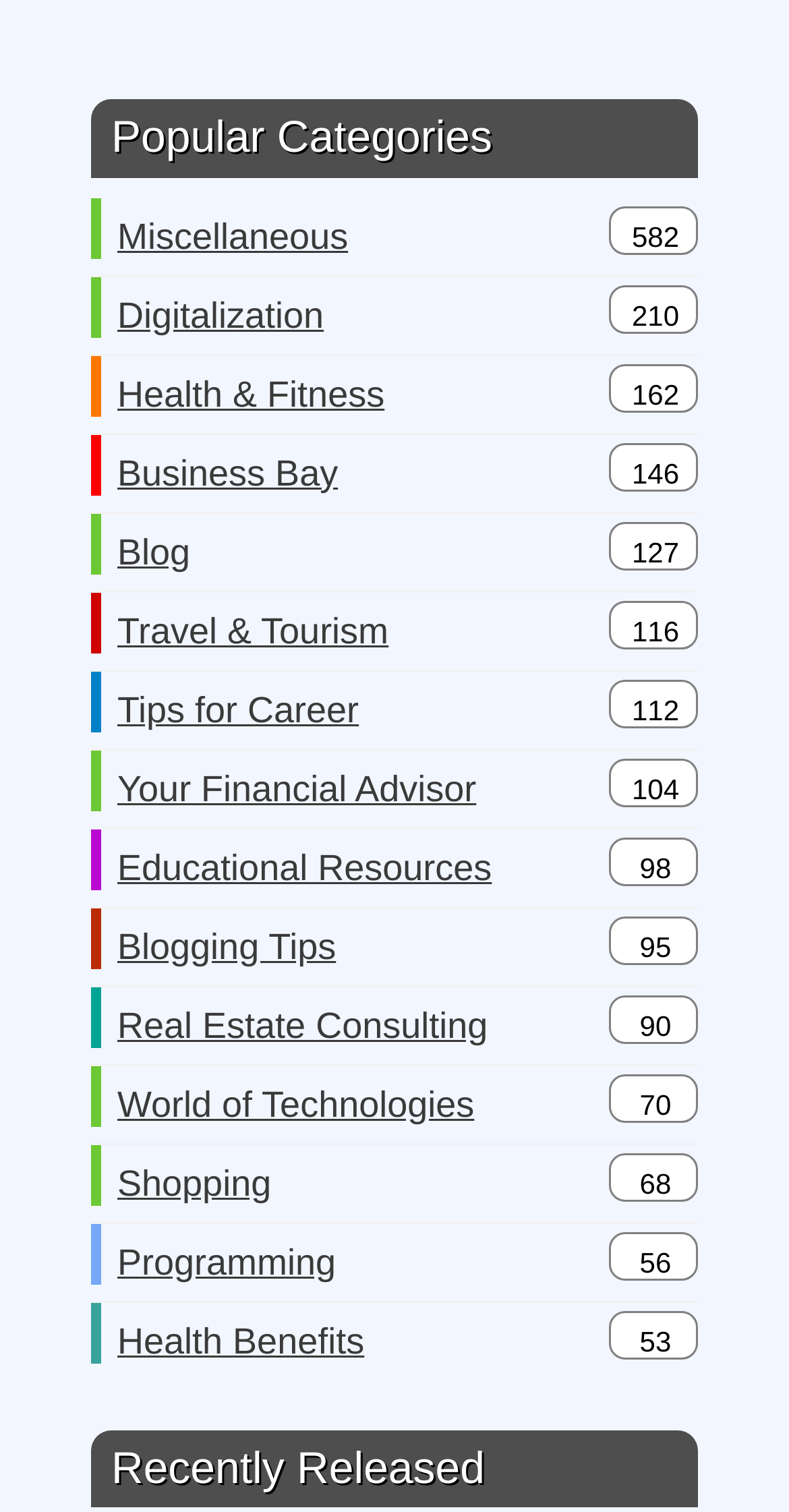Provide the bounding box coordinates of the HTML element described by the text: "116".

[0.772, 0.397, 0.885, 0.429]